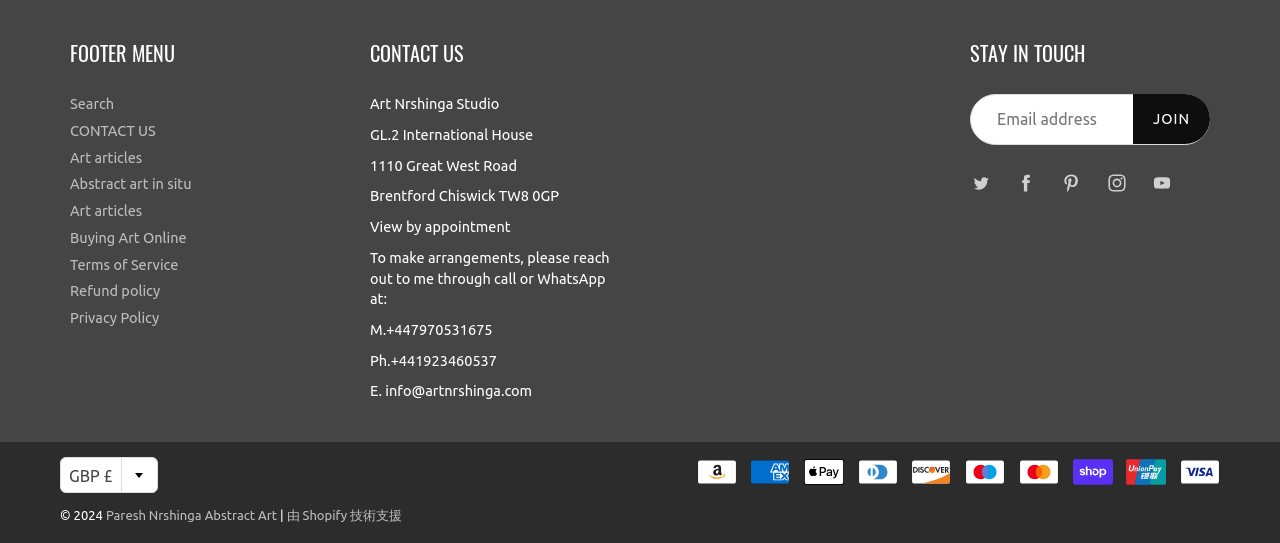Please respond to the question with a concise word or phrase:
What payment methods are accepted?

Multiple payment methods